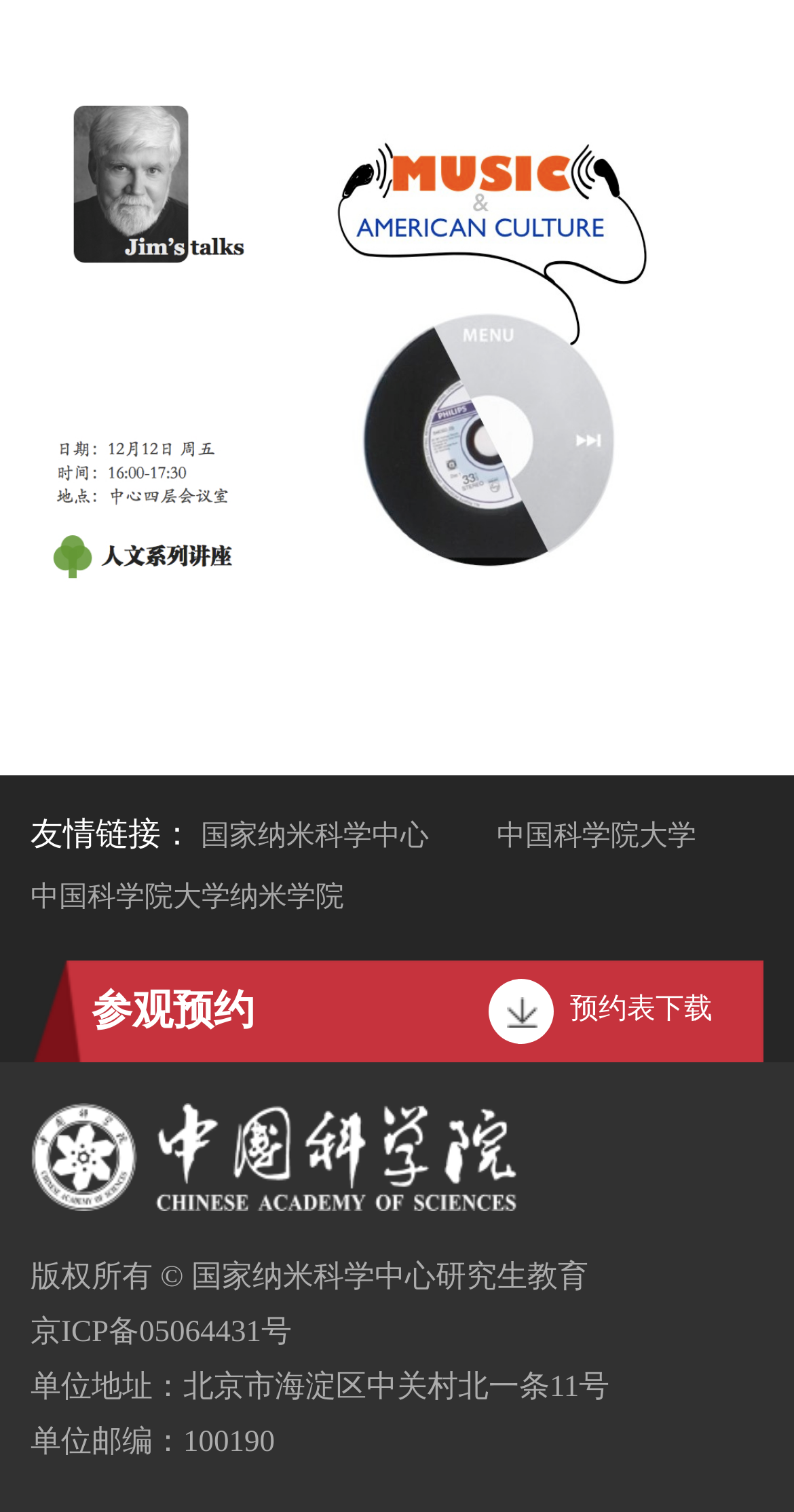Use a single word or phrase to answer this question: 
What is the postal code of the unit?

100190